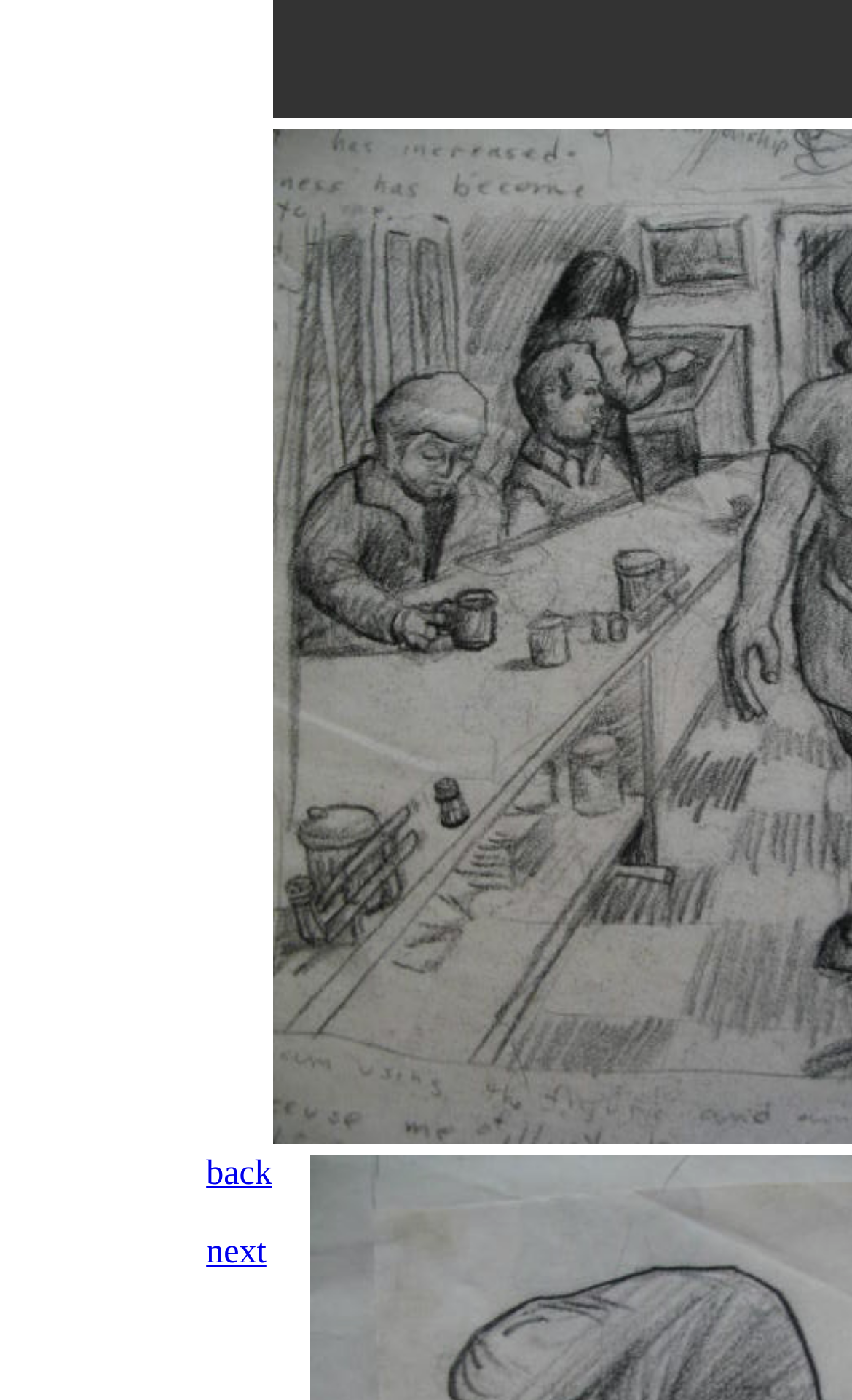Identify the bounding box for the UI element described as: "next". The coordinates should be four float numbers between 0 and 1, i.e., [left, top, right, bottom].

[0.242, 0.881, 0.313, 0.908]